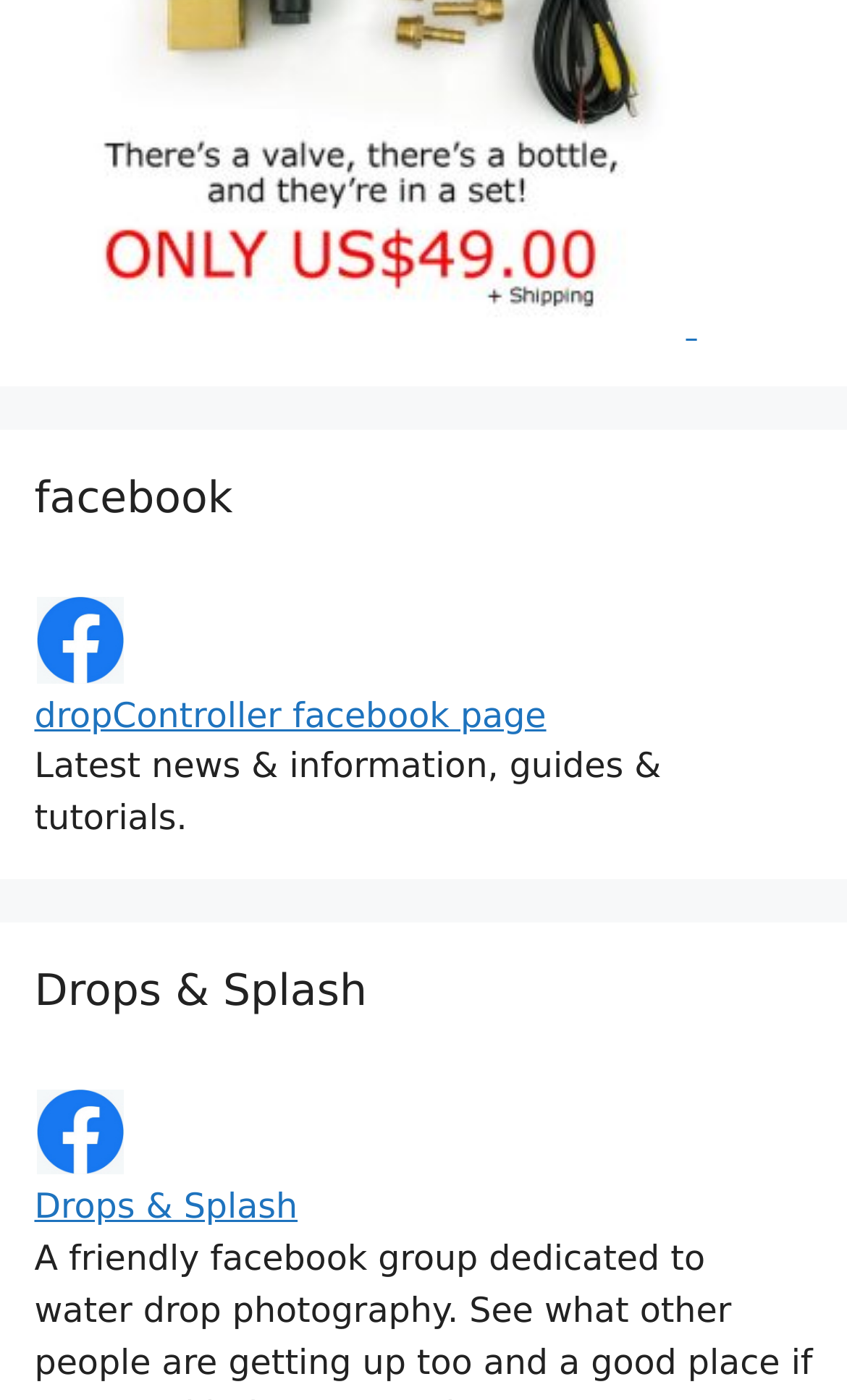Answer succinctly with a single word or phrase:
What type of content is presented in the section 'Drops & Splash'?

Images